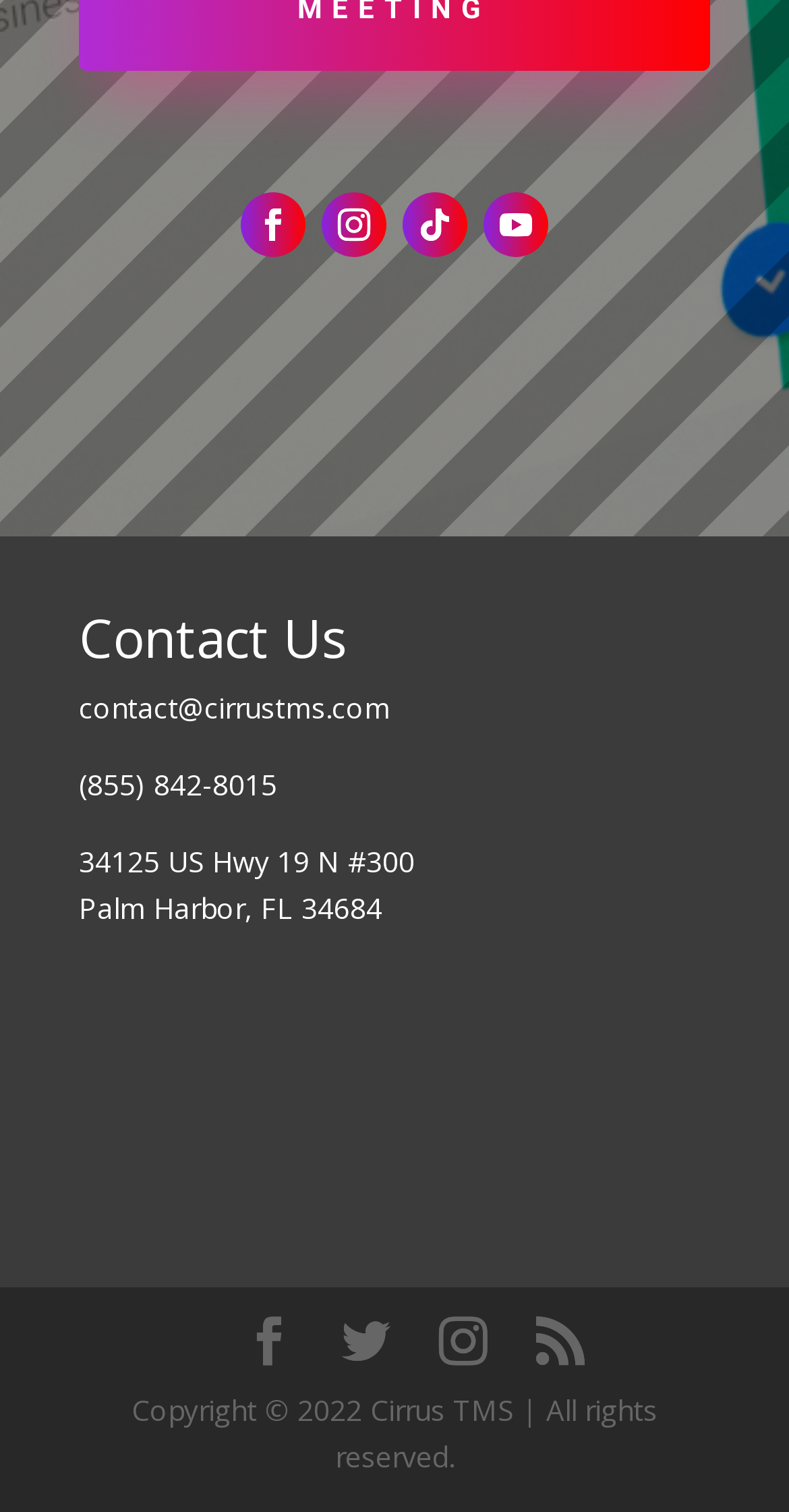Please identify the bounding box coordinates of the area that needs to be clicked to fulfill the following instruction: "Check the copyright information."

[0.167, 0.919, 0.833, 0.976]